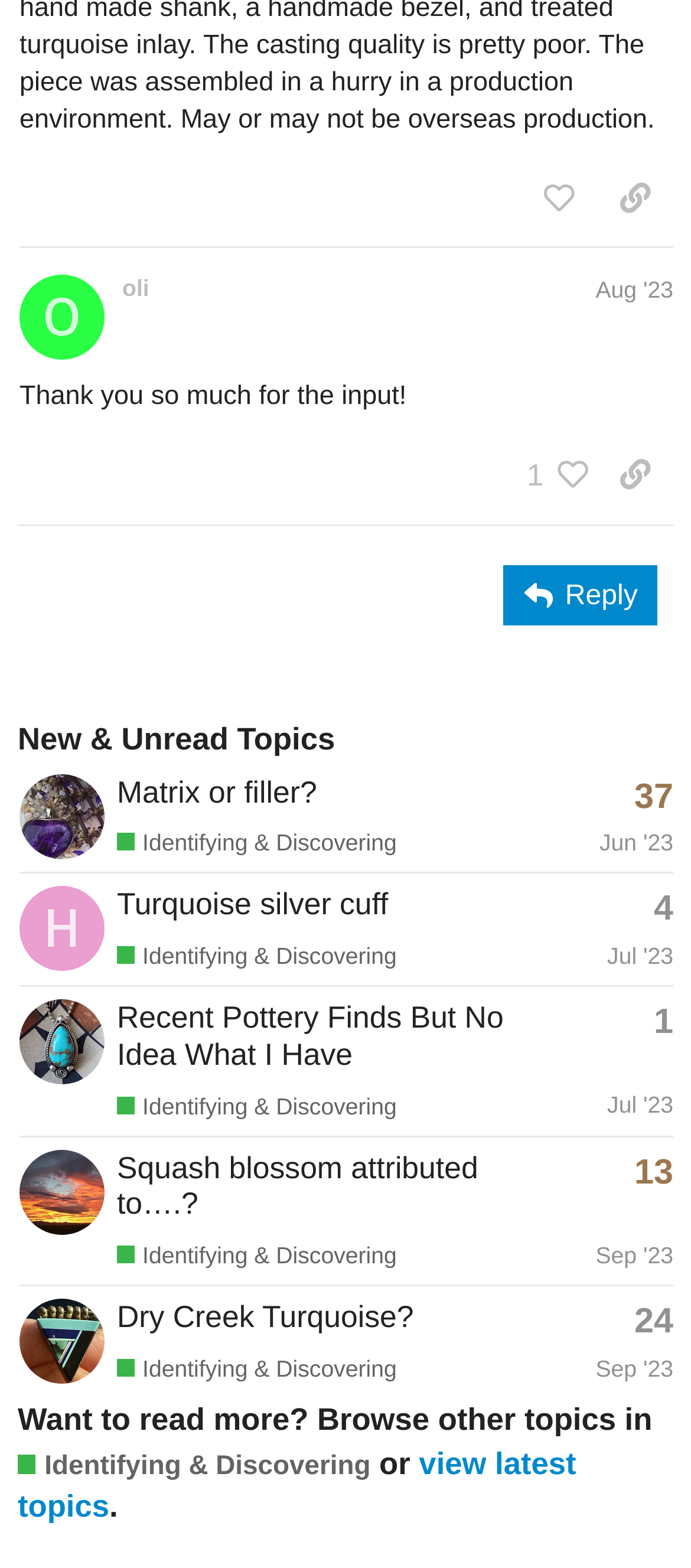Please identify the bounding box coordinates of the element's region that I should click in order to complete the following instruction: "browse June 2021". The bounding box coordinates consist of four float numbers between 0 and 1, i.e., [left, top, right, bottom].

None